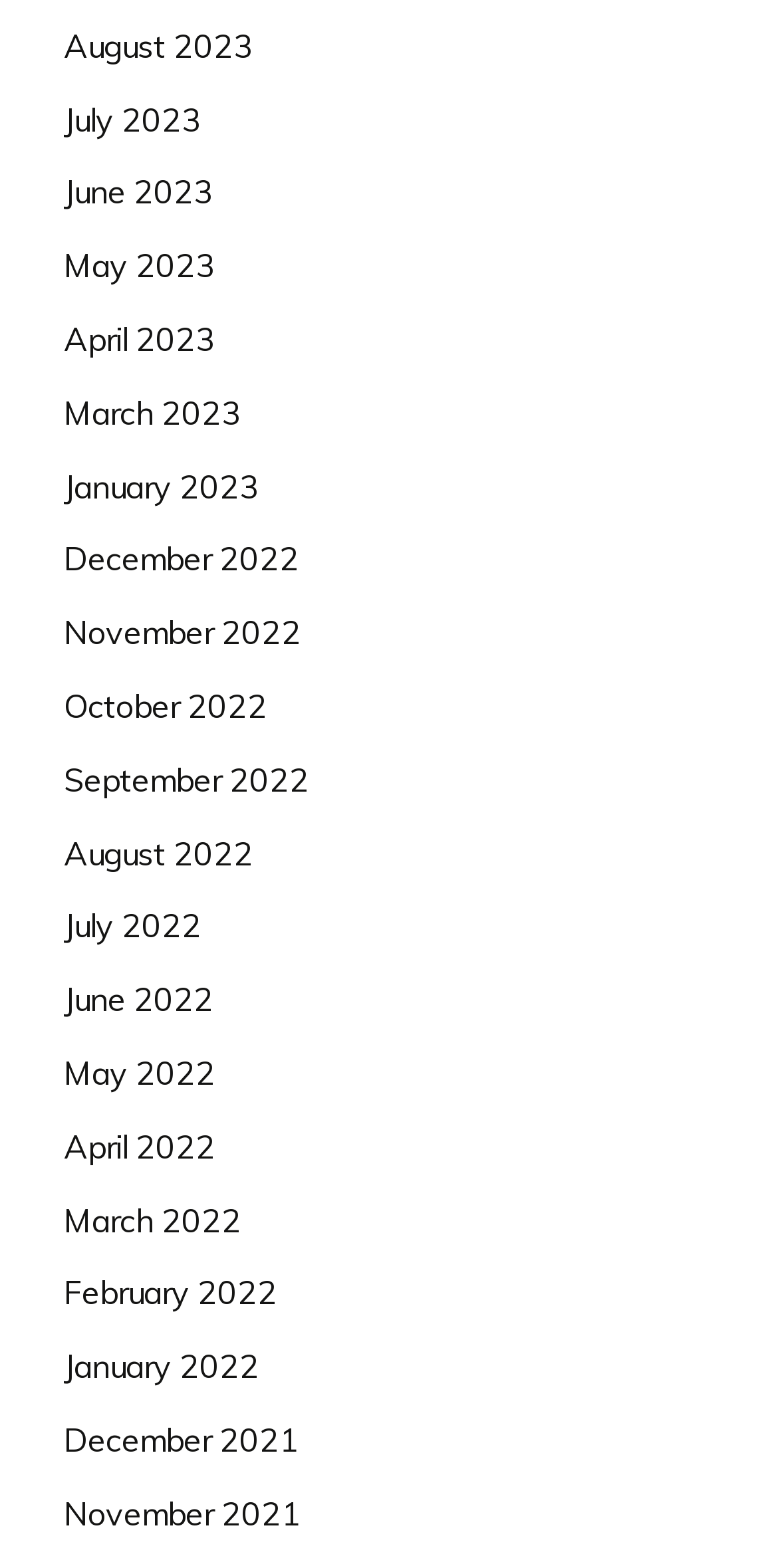Give a concise answer using only one word or phrase for this question:
What is the most recent month listed?

August 2023